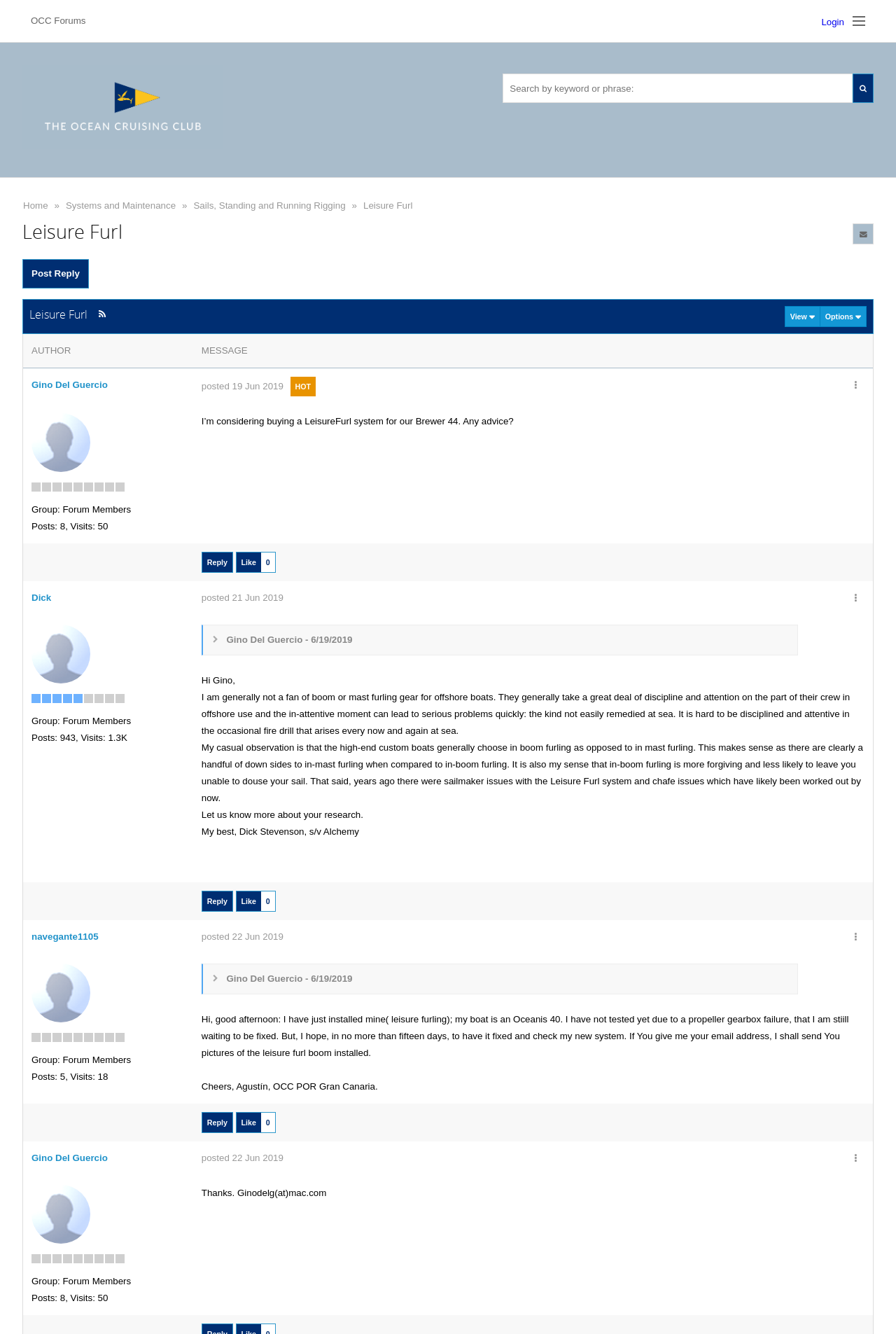What is the topic of the discussion?
Please use the image to provide an in-depth answer to the question.

The topic of the discussion can be found in the heading of the webpage, where it says 'Leisure Furl'. This topic is being discussed by multiple users, including Gino Del Guercio and Dick.